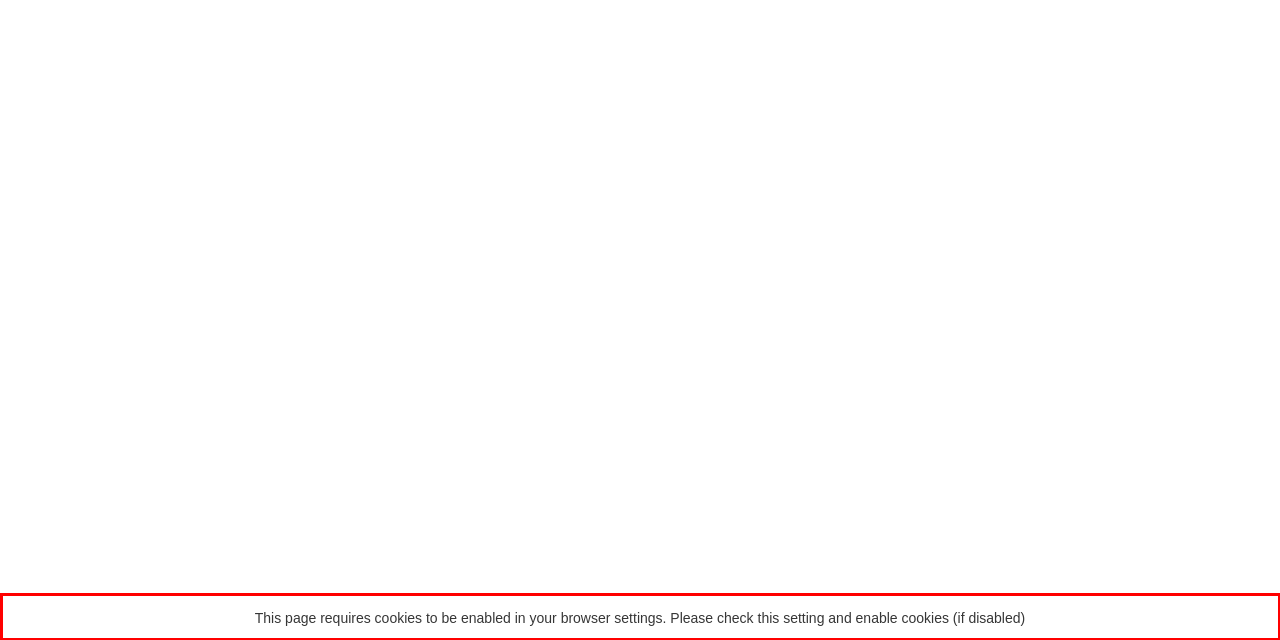Examine the screenshot of the webpage, locate the red bounding box, and perform OCR to extract the text contained within it.

This page requires cookies to be enabled in your browser settings. Please check this setting and enable cookies (if disabled)